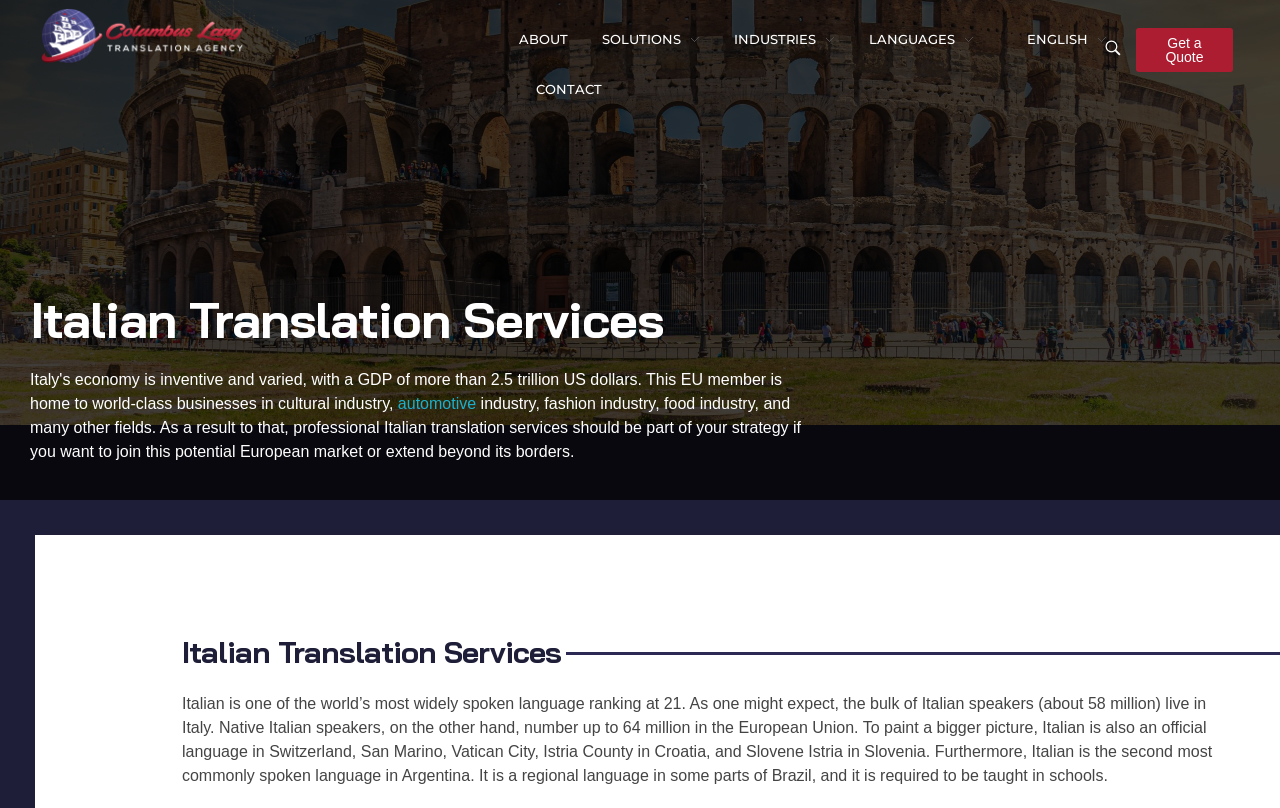Highlight the bounding box coordinates of the element that should be clicked to carry out the following instruction: "Click the ENGLISH link". The coordinates must be given as four float numbers ranging from 0 to 1, i.e., [left, top, right, bottom].

[0.802, 0.0, 0.865, 0.061]